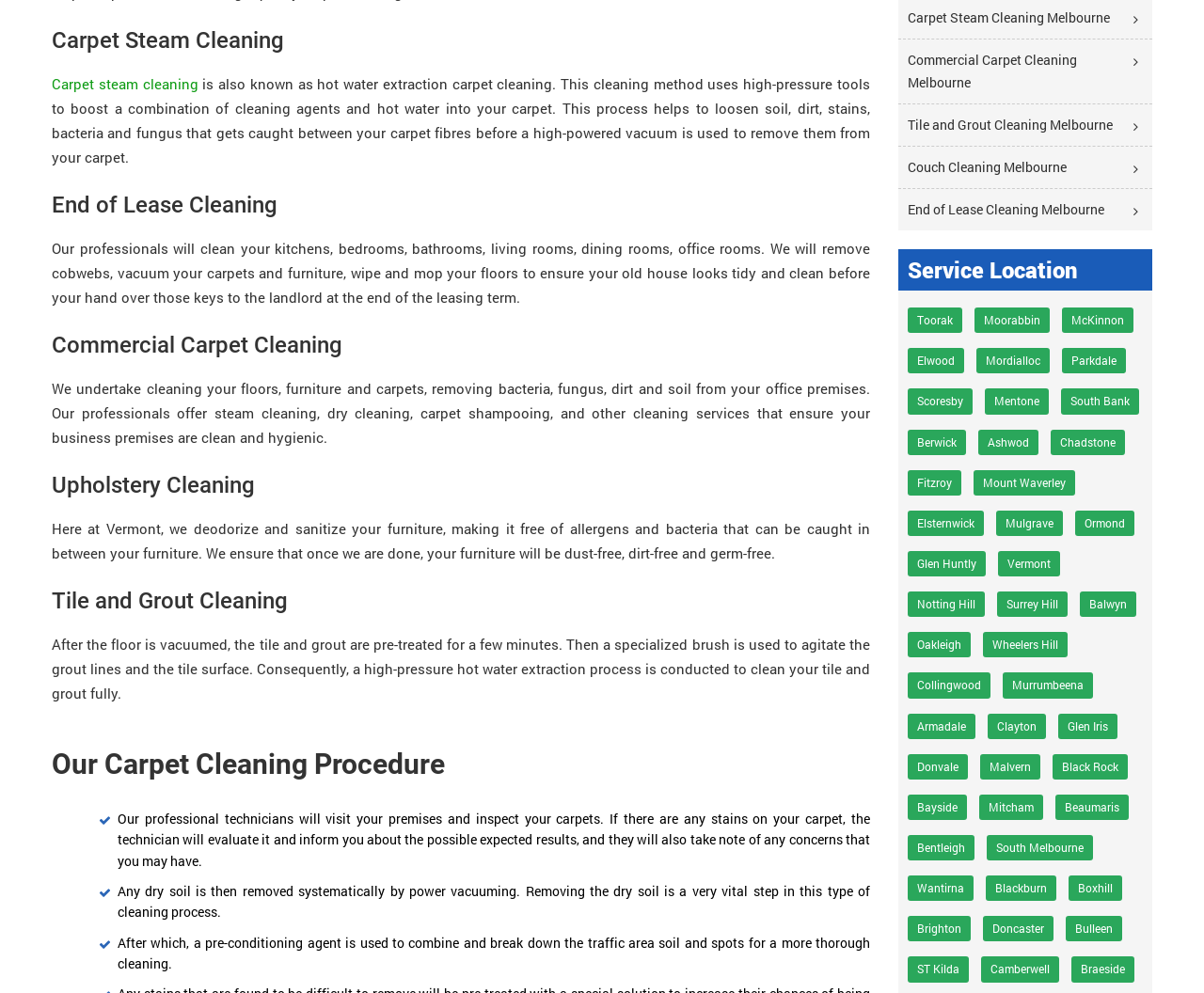What is the purpose of upholstery cleaning?
Please provide a comprehensive answer based on the contents of the image.

The purpose of upholstery cleaning is to deodorize and sanitize furniture, making it free of allergens and bacteria that can be caught in between the furniture, as stated on the webpage.